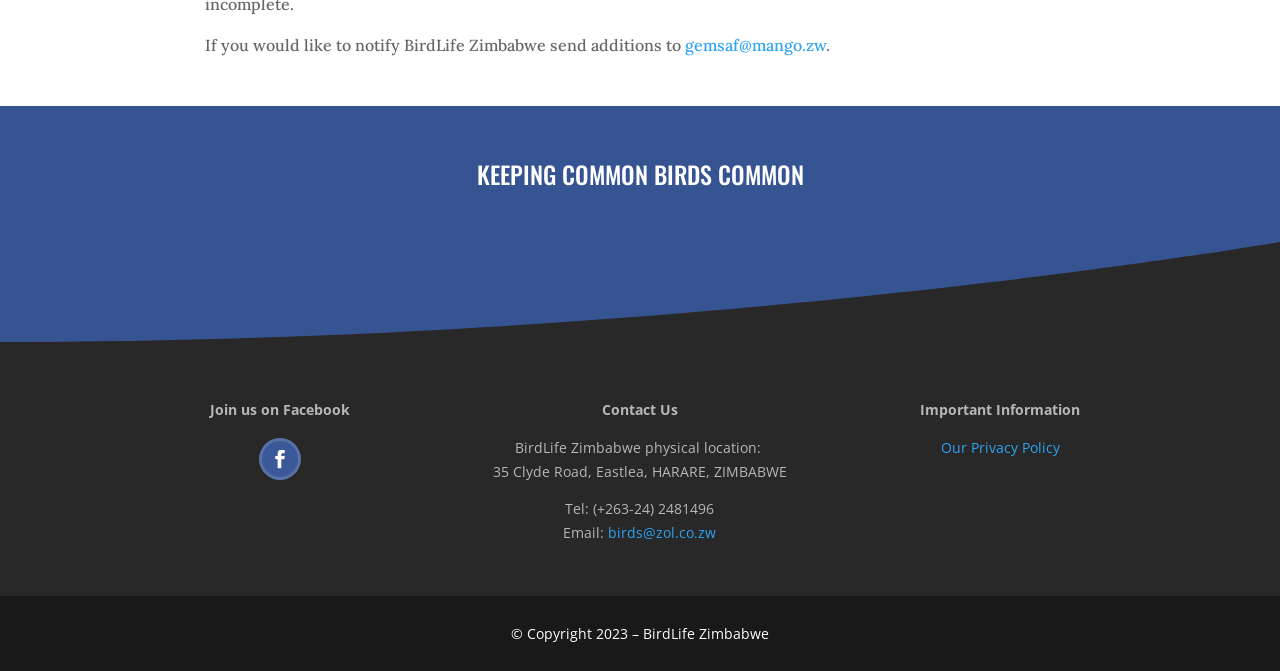Give a one-word or one-phrase response to the question:
What is the physical location of BirdLife Zimbabwe?

35 Clyde Road, Eastlea, HARARE, ZIMBABWE